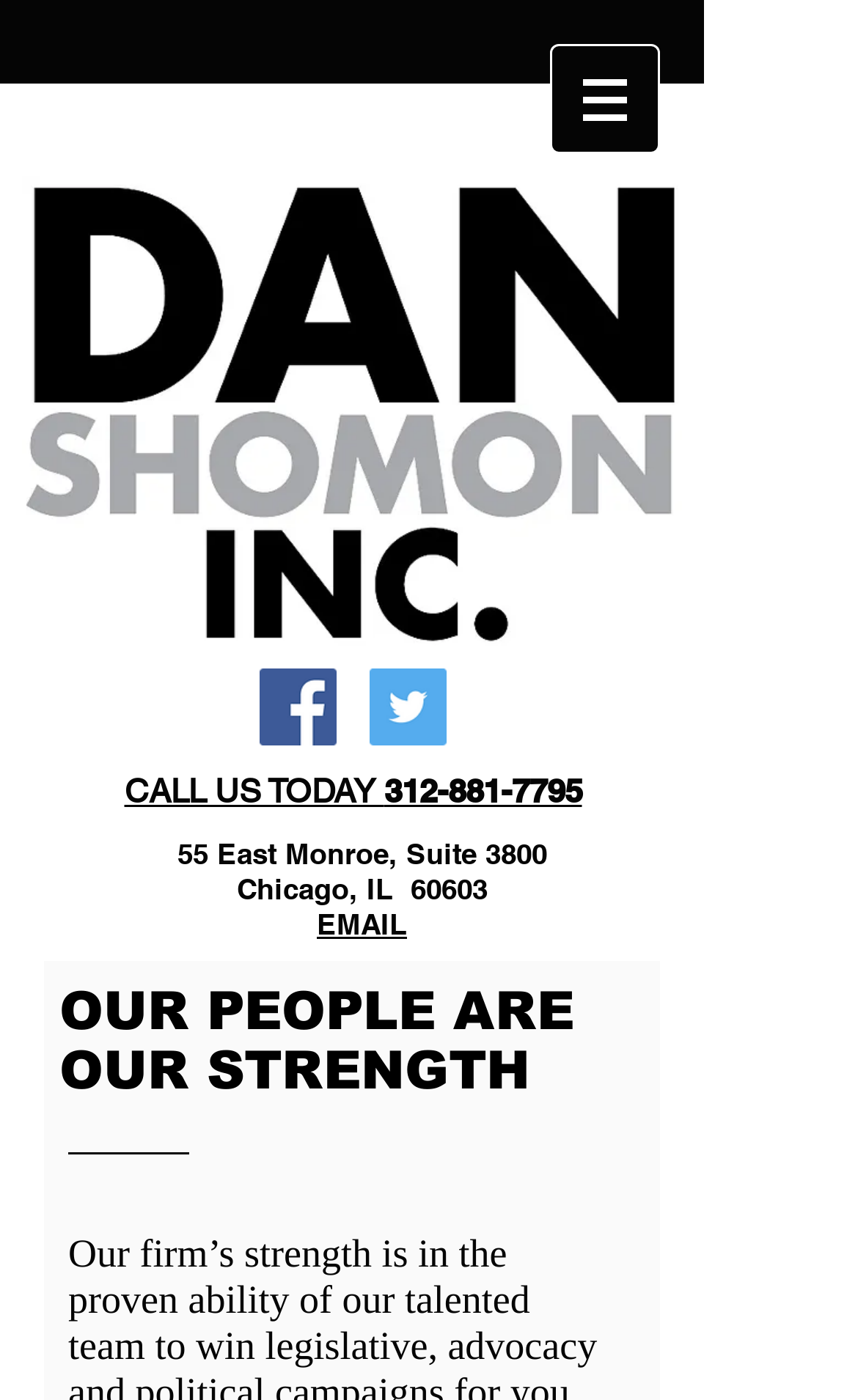What is the address of the office?
Make sure to answer the question with a detailed and comprehensive explanation.

I found the address by looking at the heading that contains the address information, which is located below the 'CALL US TODAY' heading.